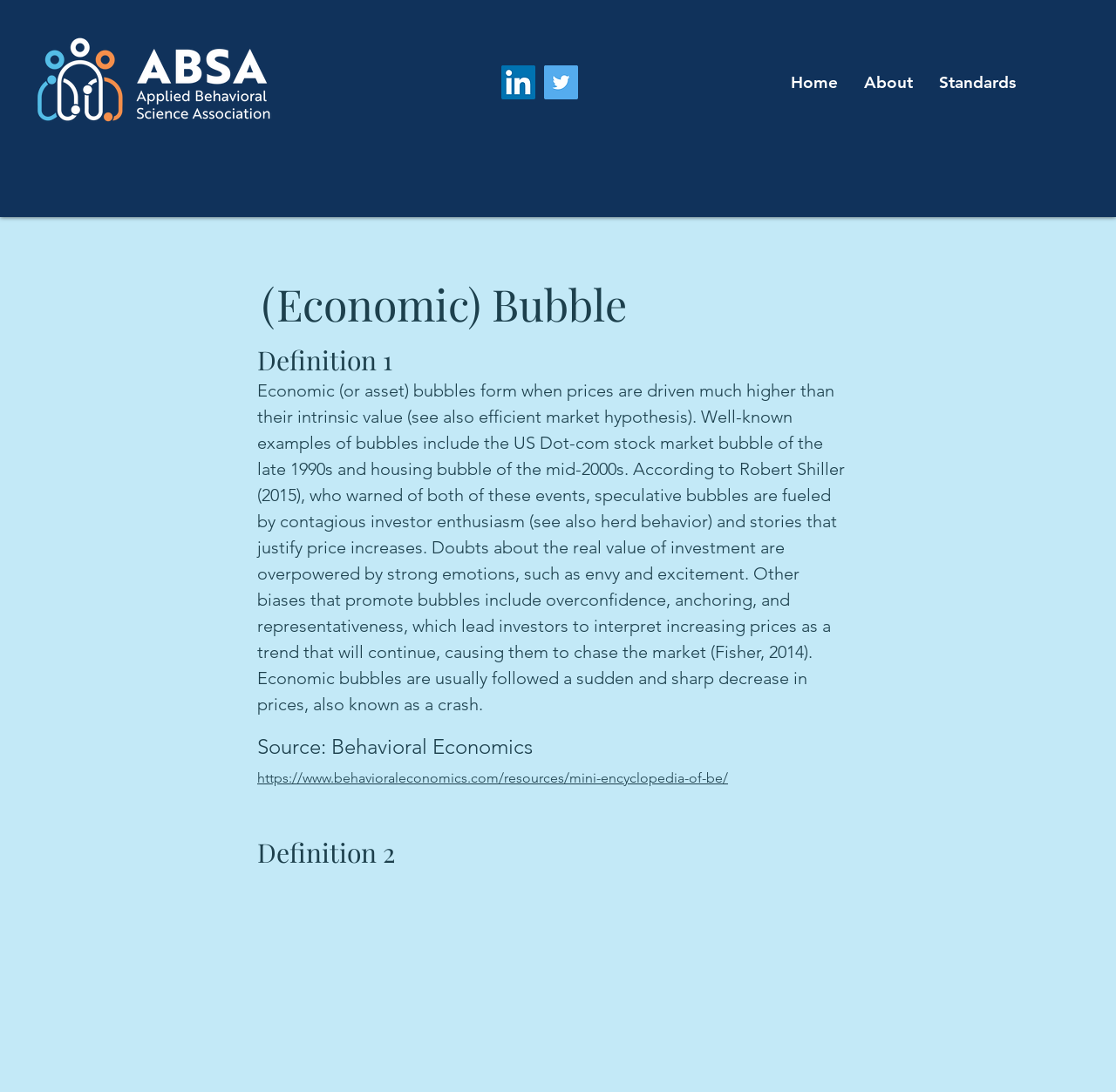What is the name of the hypothesis related to economic bubbles?
Answer the question in a detailed and comprehensive manner.

The webpage mentions that the efficient market hypothesis is related to economic bubbles, suggesting that prices reflect all available information and that it is impossible to consistently achieve returns in excess of the market's average.